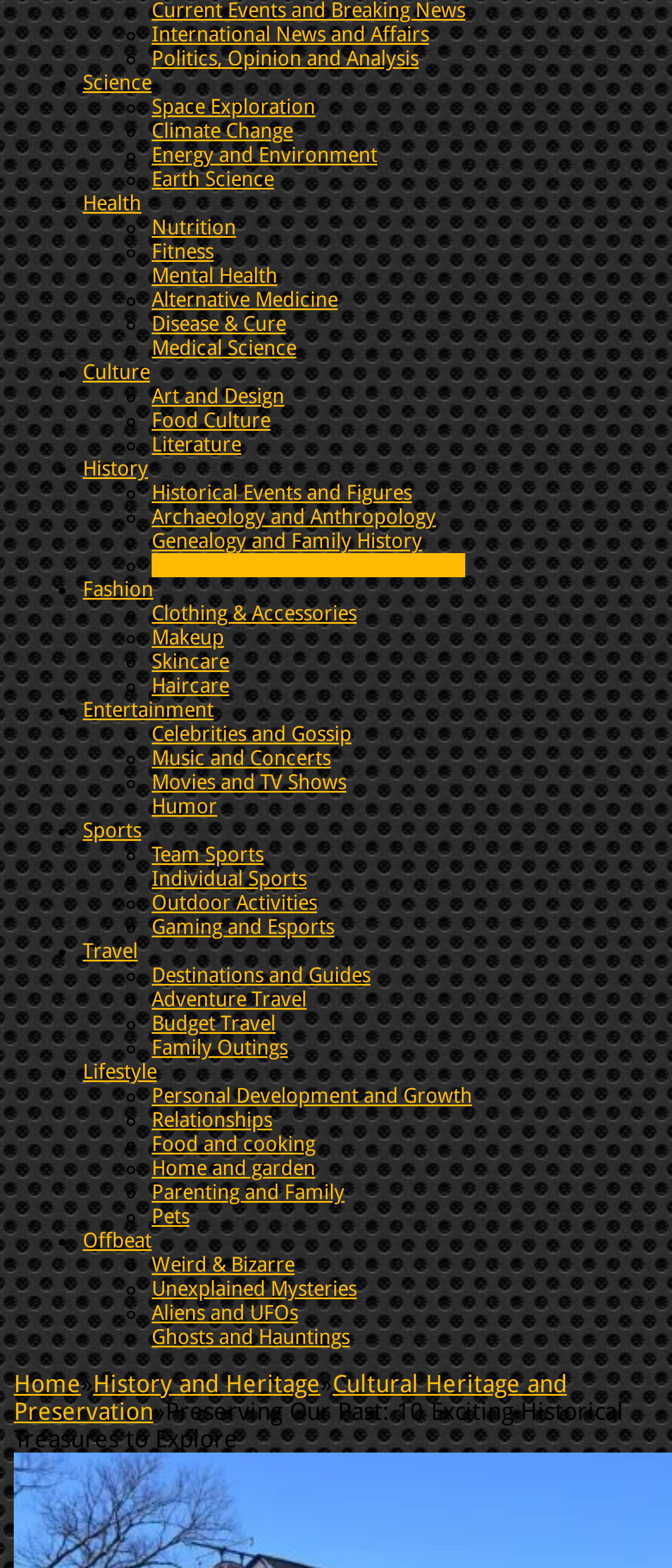Answer the question with a single word or phrase: 
How many bullet points are there in total?

34